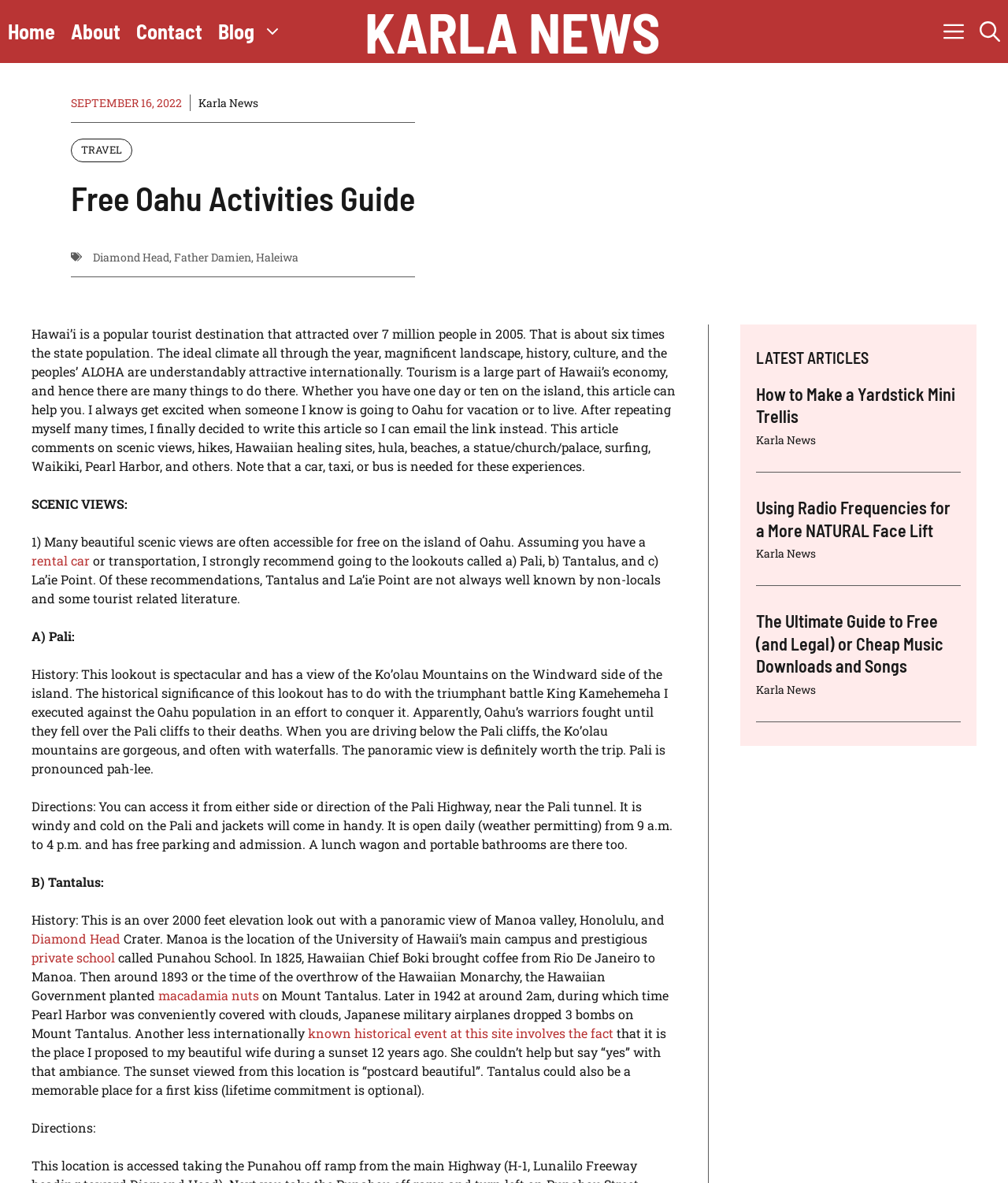What is the name of the school mentioned in the article?
Answer the question based on the image using a single word or a brief phrase.

Punahou School